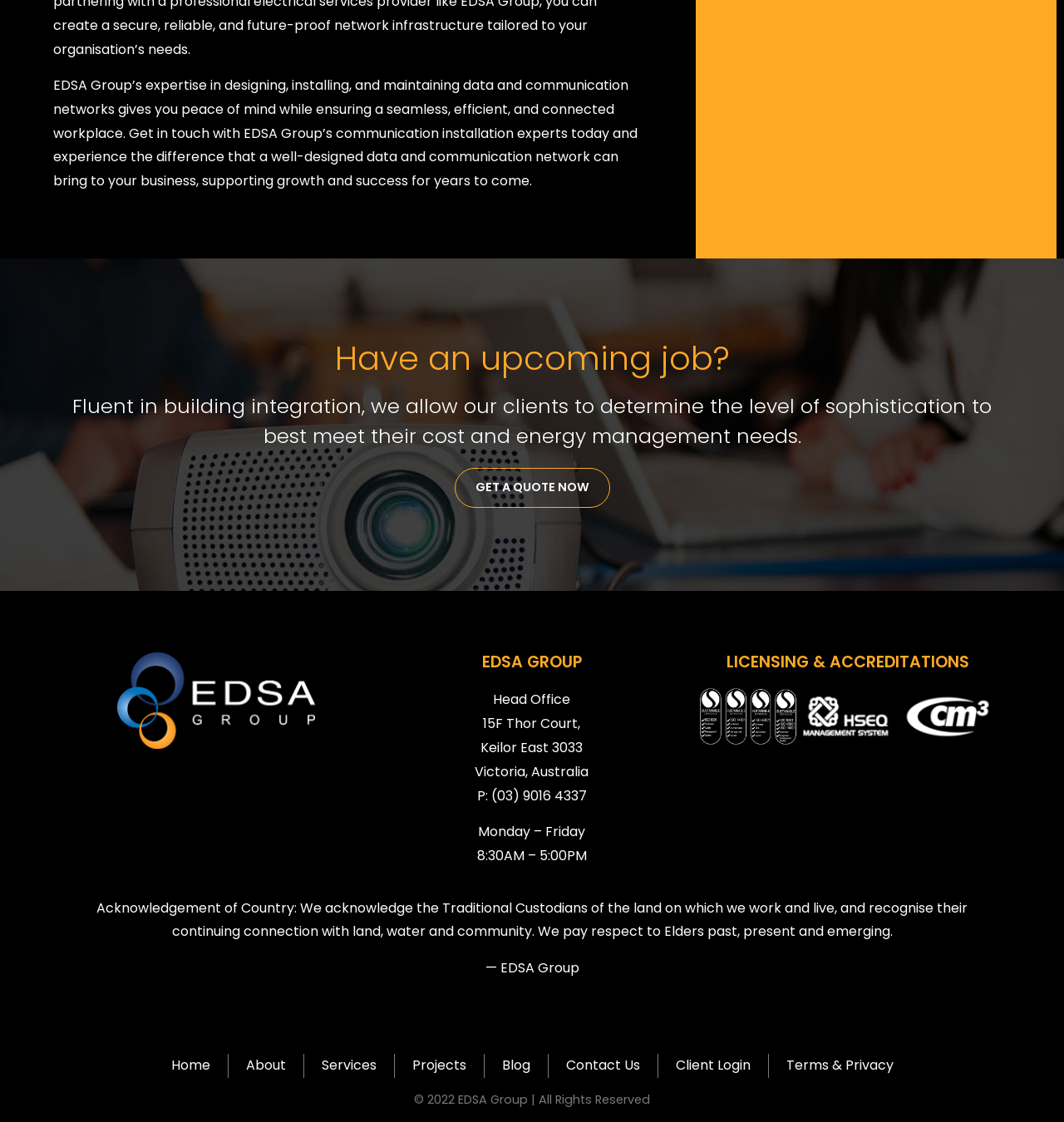Please determine the bounding box coordinates of the element's region to click in order to carry out the following instruction: "Get a quote now". The coordinates should be four float numbers between 0 and 1, i.e., [left, top, right, bottom].

[0.427, 0.417, 0.573, 0.453]